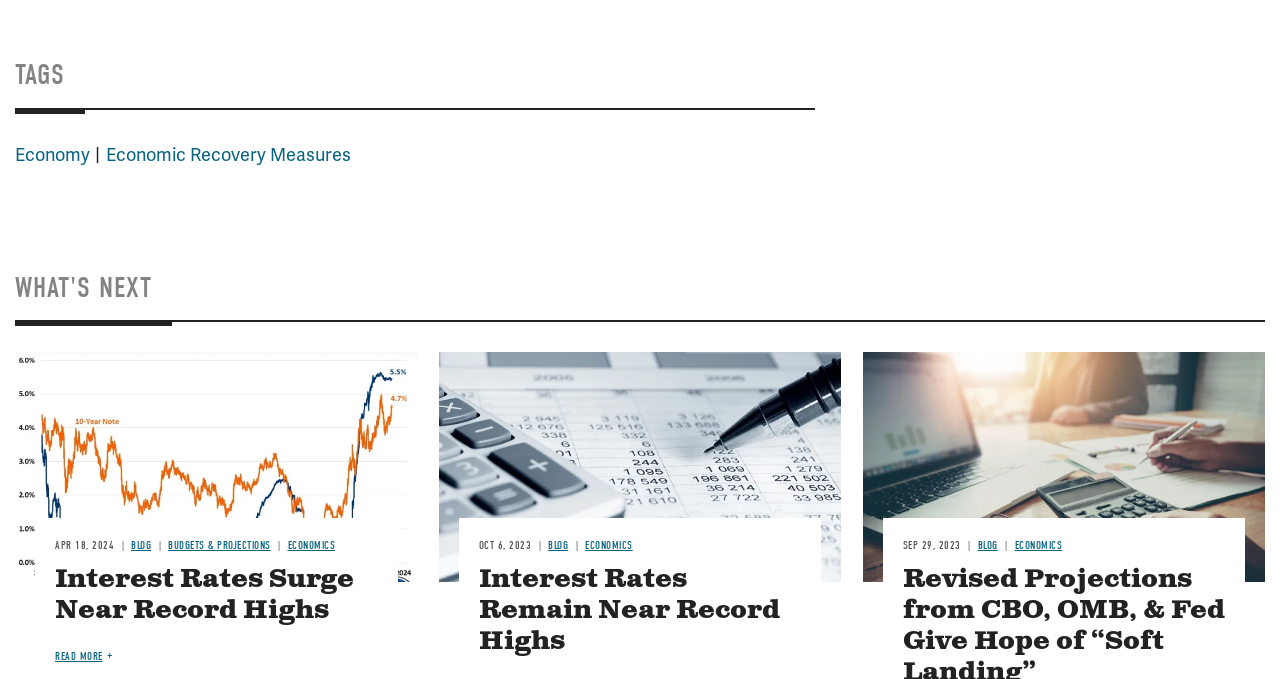What is the category of the 'BUDGETS & PROJECTIONS' link?
Answer the question with as much detail as possible.

I looked at the links under the 'WHAT'S NEXT' heading and found that the 'BUDGETS & PROJECTIONS' link is categorized under 'ECONOMICS'.